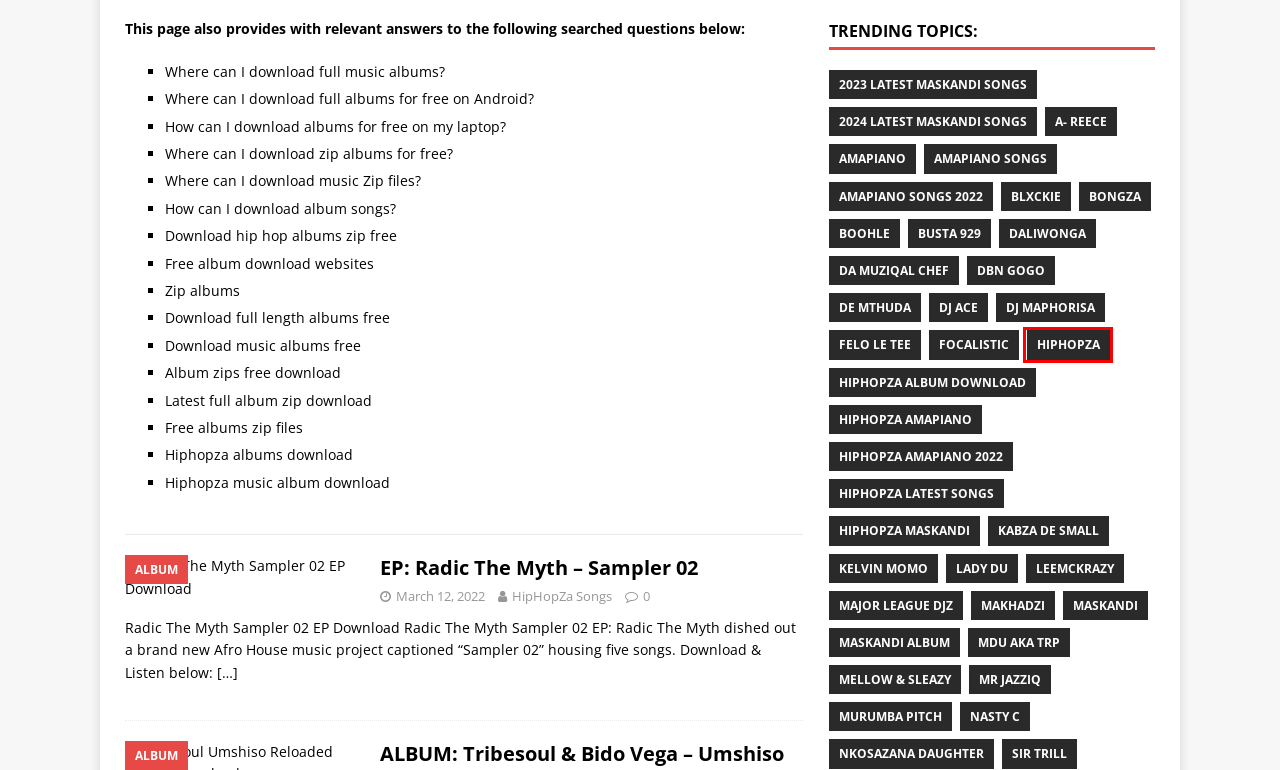A screenshot of a webpage is given with a red bounding box around a UI element. Choose the description that best matches the new webpage shown after clicking the element within the red bounding box. Here are the candidates:
A. Latest Nkosazana Daughter News, Songs, Albums, Videos - HipHopZa 247
B. Latest hiphopza News, Songs, Albums, Videos - HipHopZa 247
C. Latest Blxckie News, Songs, Albums, Videos - HipHopZa 247
D. Latest LeeMcKrazy News, Songs, Albums, Videos - HipHopZa 247
E. Latest Hiphopza Maskandi News, Songs, Albums, Videos - HipHopZa 247
F. Latest Hiphopza Amapiano News, Songs, Albums, Videos - HipHopZa 247
G. Latest Hiphopza Amapiano 2022 News, Songs, Albums, Videos - HipHopZa 247
H. Latest A- Reece News, Songs, Albums, Videos - HipHopZa 247

B